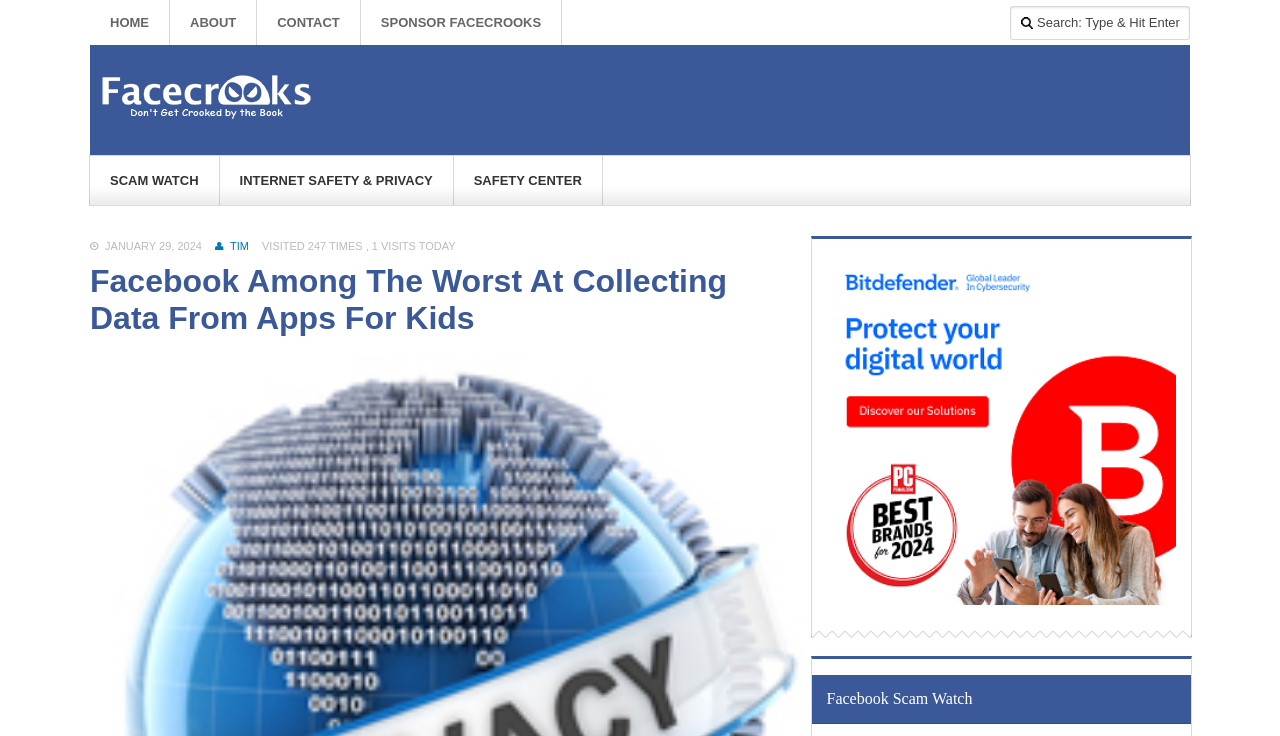What is the name of the website?
Answer the question in a detailed and comprehensive manner.

The name of the website can be determined by looking at the heading element with the text 'Facecrooks' which is located at the top of the webpage, indicating that it is the title of the website.